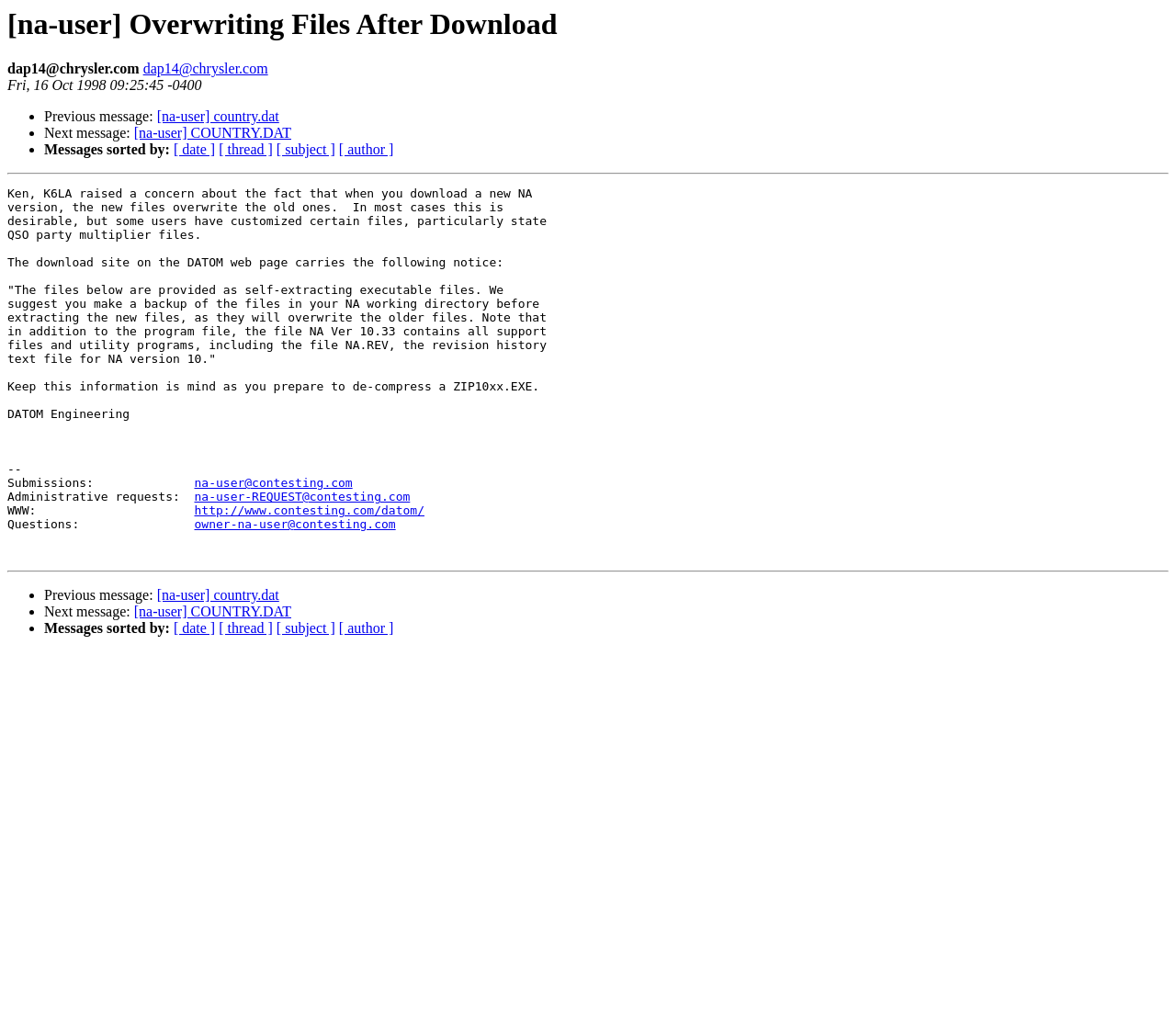Refer to the element description [ subject ] and identify the corresponding bounding box in the screenshot. Format the coordinates as (top-left x, top-left y, bottom-right x, bottom-right y) with values in the range of 0 to 1.

[0.235, 0.138, 0.285, 0.153]